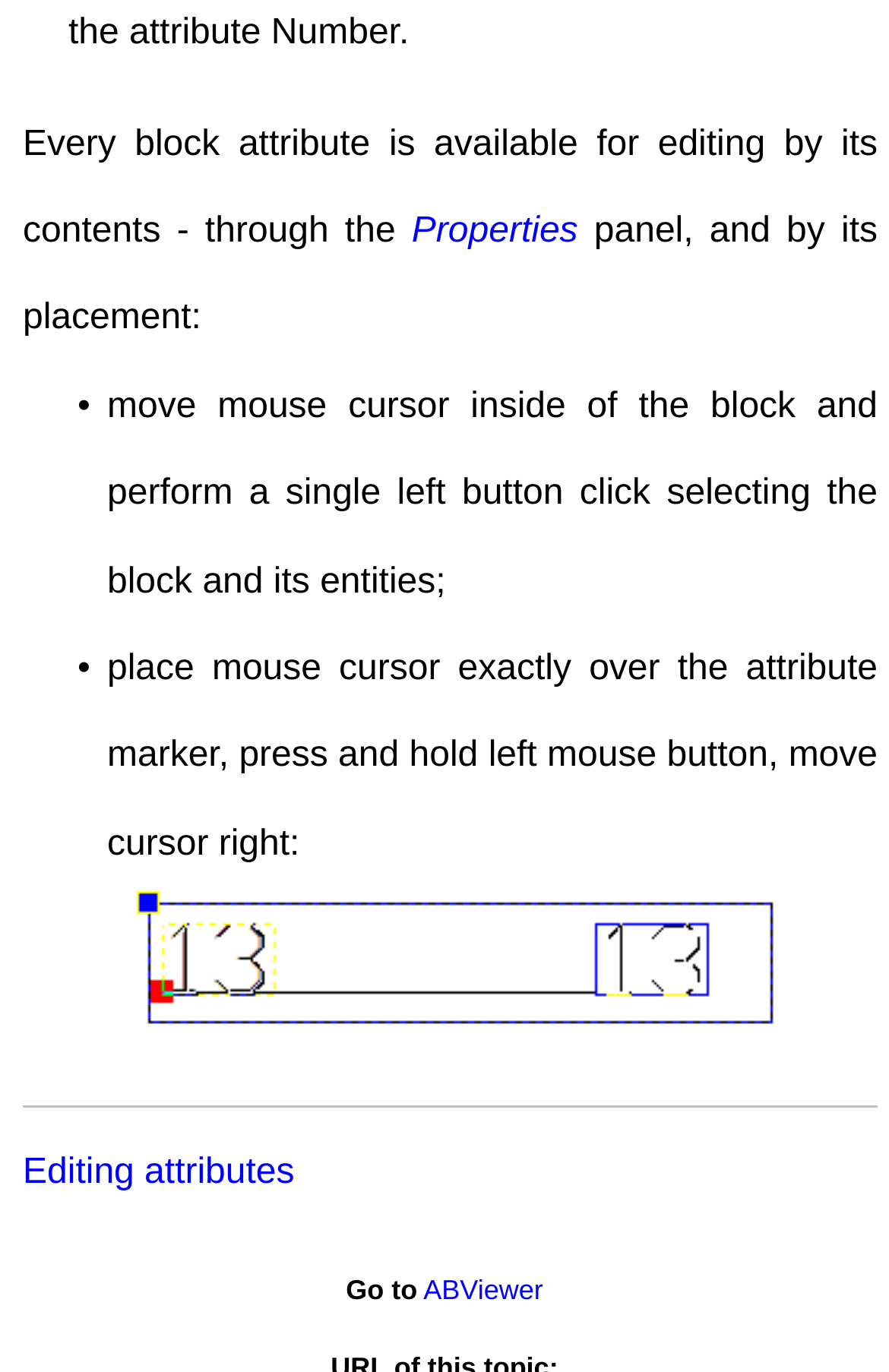What is the purpose of the attribute marker?
Can you provide an in-depth and detailed response to the question?

The webpage explains that to edit attributes, the user needs to place the mouse cursor exactly over the attribute marker, press and hold the left mouse button, and move the cursor right. This implies that the attribute marker is used for editing attributes.